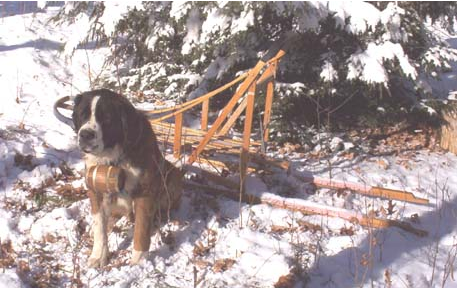What is the dog standing beside in the image?
Based on the image, answer the question with as much detail as possible.

The image shows the dog standing beside a partially visible sled with wooden runners, positioned on the ground covered in snow, suggesting a classic imagery of winter activities.